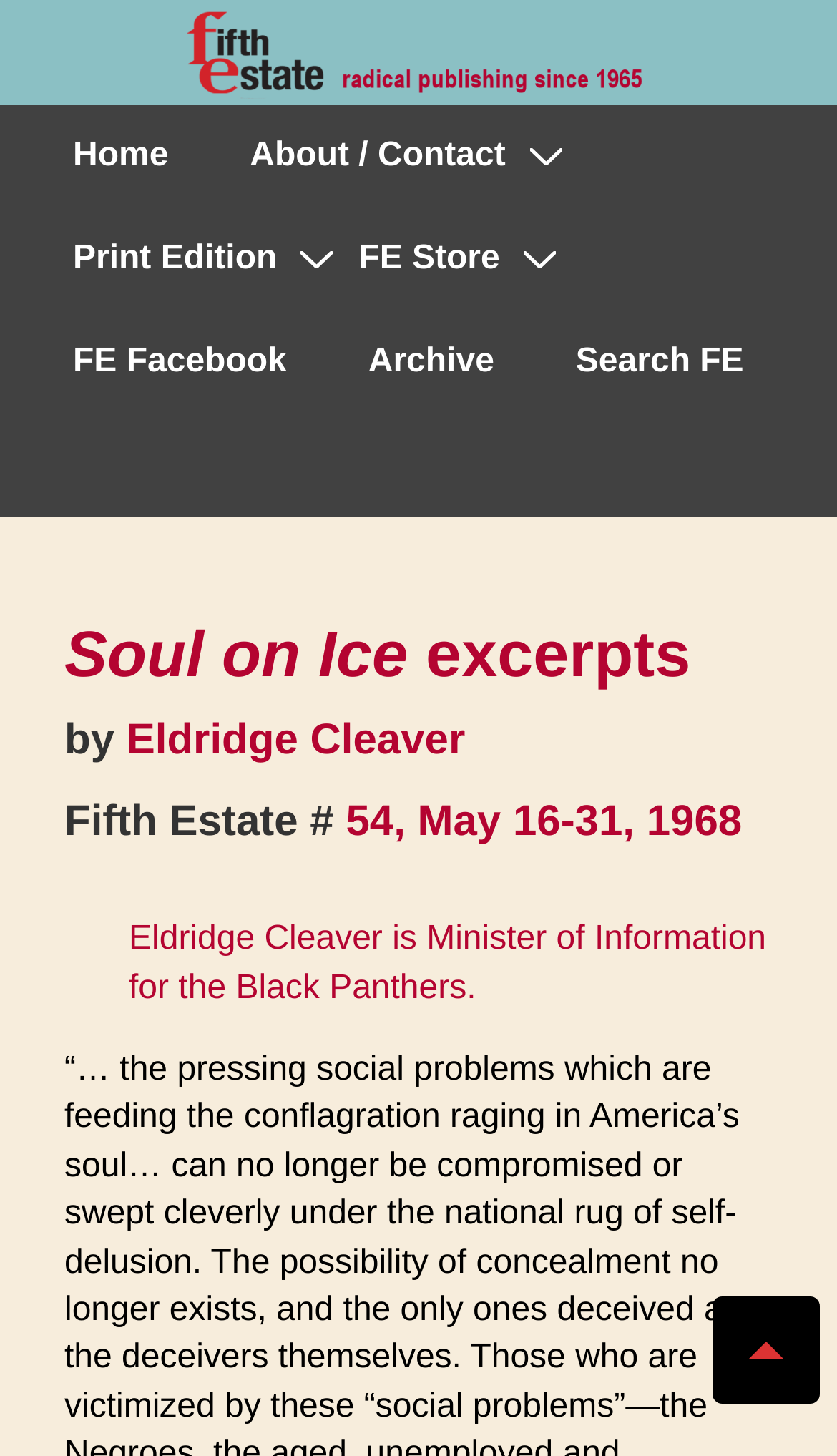Please provide the bounding box coordinates in the format (top-left x, top-left y, bottom-right x, bottom-right y). Remember, all values are floating point numbers between 0 and 1. What is the bounding box coordinate of the region described as: About / Contact

[0.252, 0.073, 0.65, 0.143]